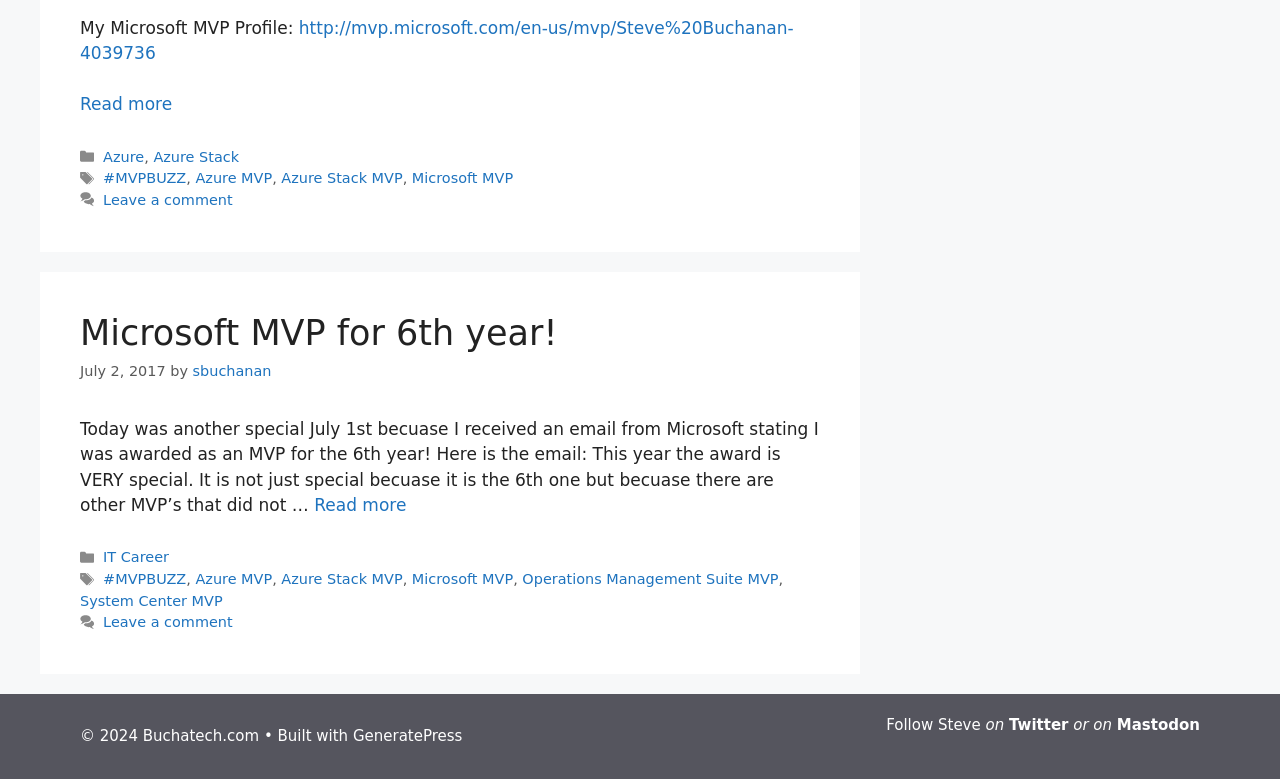Specify the bounding box coordinates of the region I need to click to perform the following instruction: "Follow Steve on Twitter". The coordinates must be four float numbers in the range of 0 to 1, i.e., [left, top, right, bottom].

[0.788, 0.919, 0.835, 0.942]